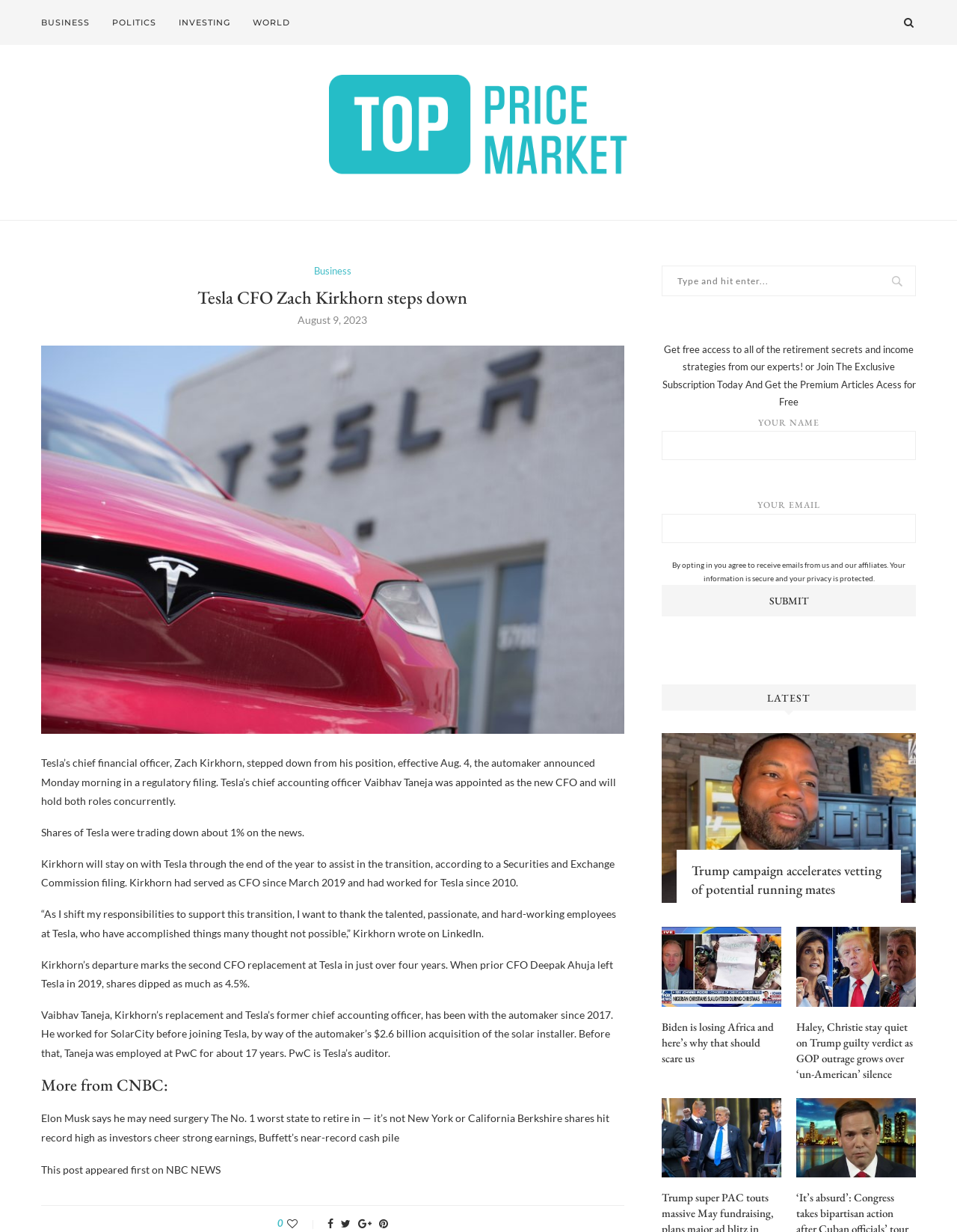What is the impact of Kirkhorn's departure on Tesla's shares?
Answer the question with detailed information derived from the image.

According to the article, shares of Tesla were trading down about 1% on the news of Kirkhorn's departure.